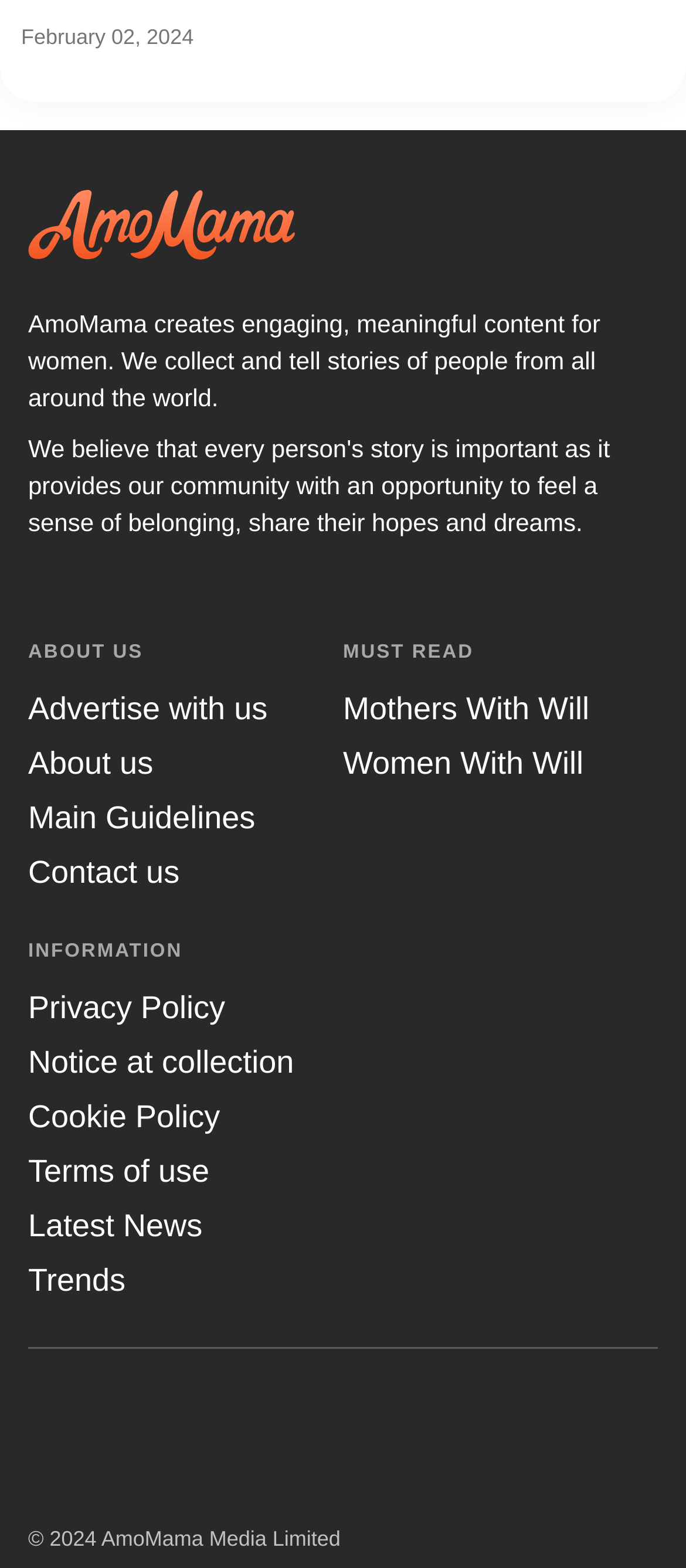Can you provide the bounding box coordinates for the element that should be clicked to implement the instruction: "Follow AmoMama on Instagram"?

[0.041, 0.888, 0.164, 0.941]